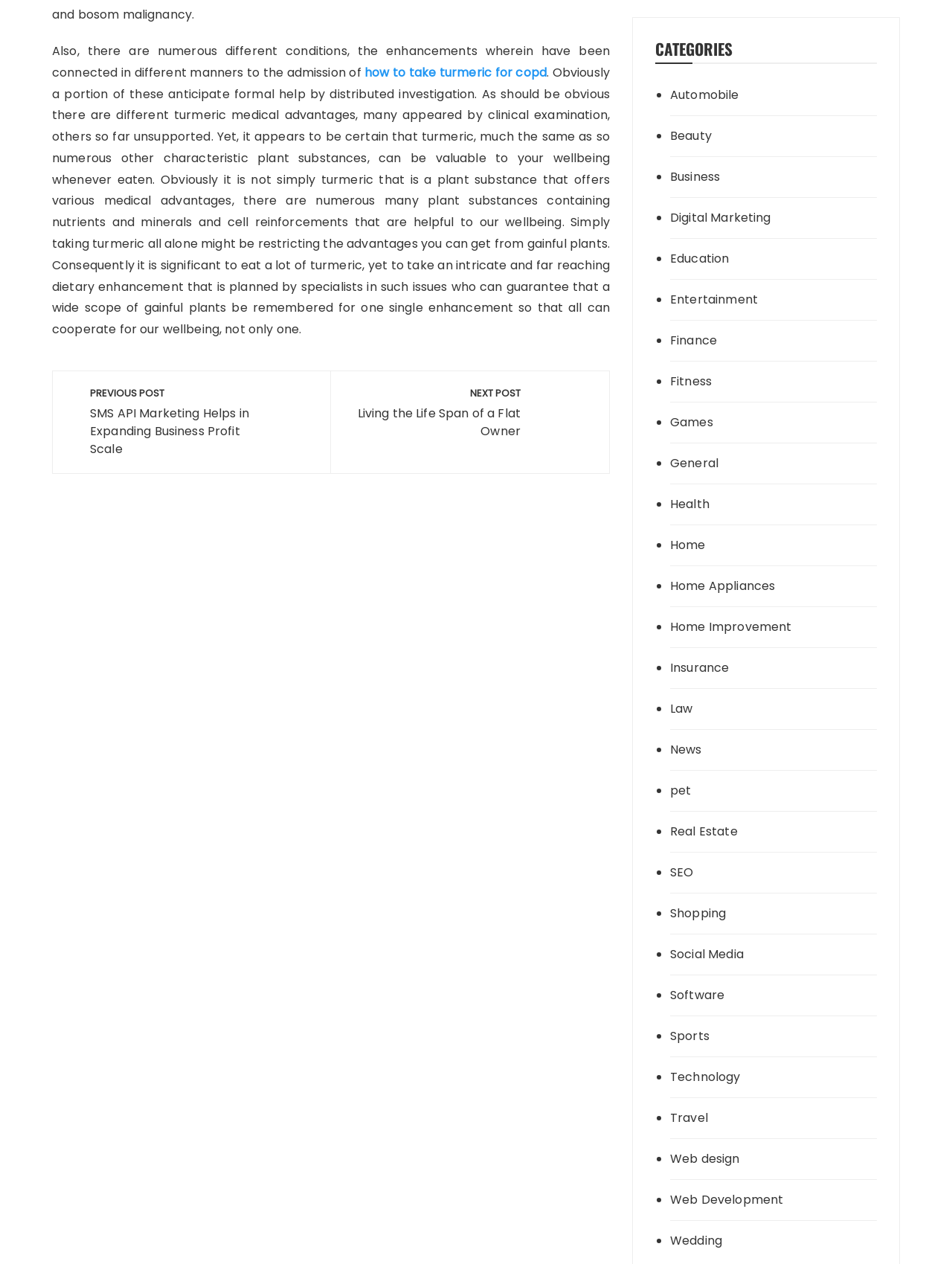Please mark the bounding box coordinates of the area that should be clicked to carry out the instruction: "Click the Submit button".

None